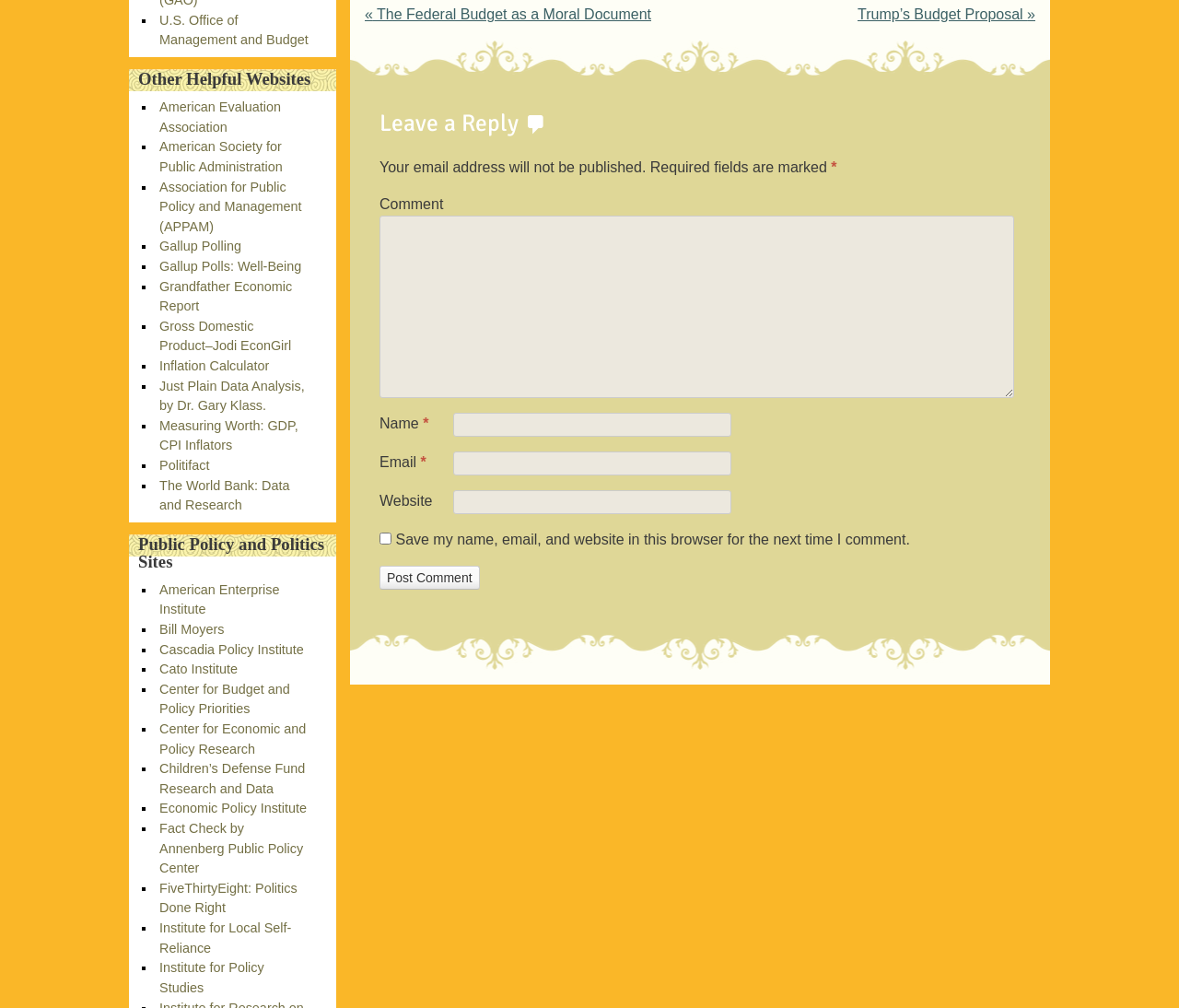Determine the bounding box coordinates for the HTML element described here: "Inflation Calculator".

[0.135, 0.356, 0.228, 0.37]